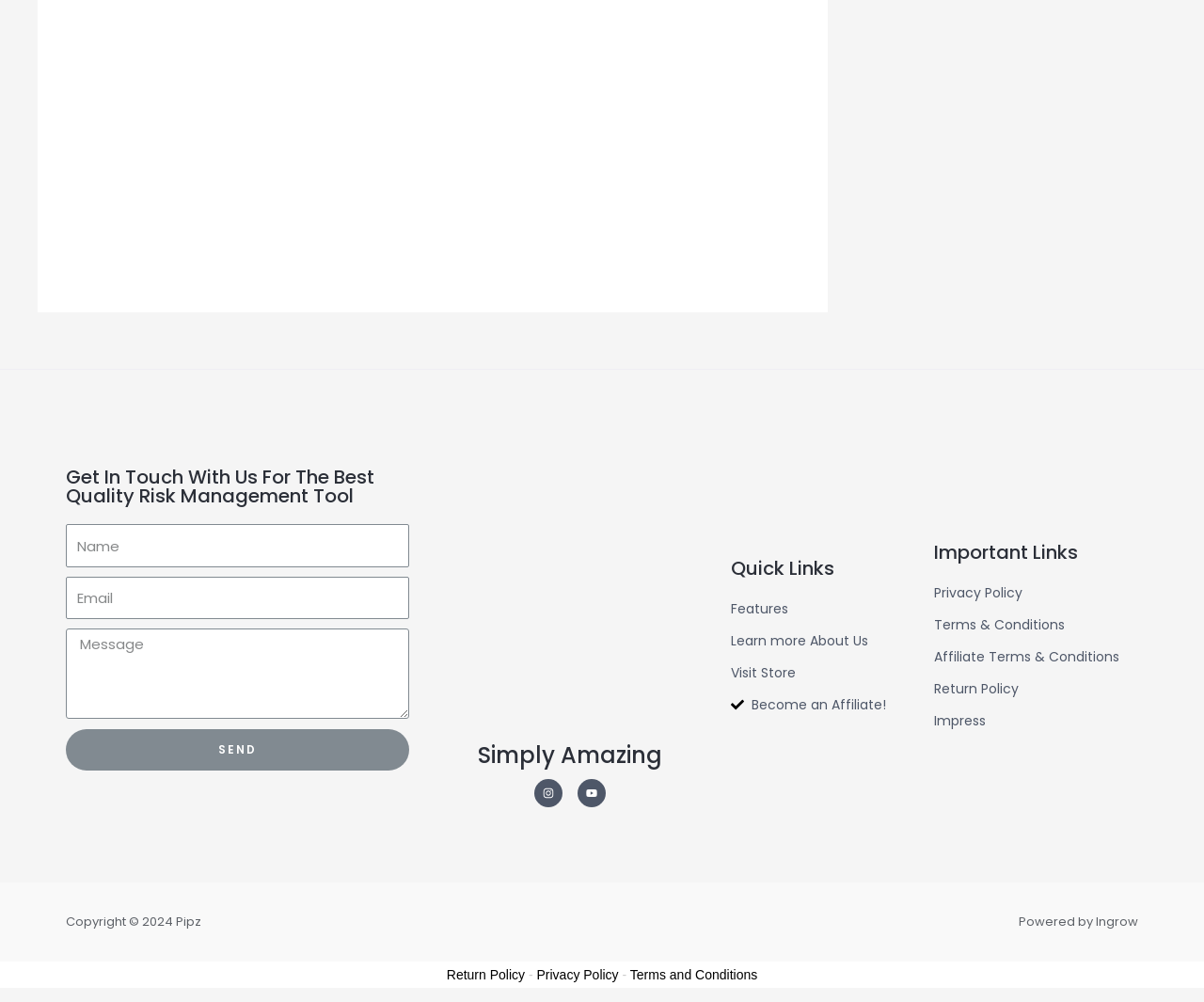Answer this question using a single word or a brief phrase:
What is the logo of the website?

Pipz